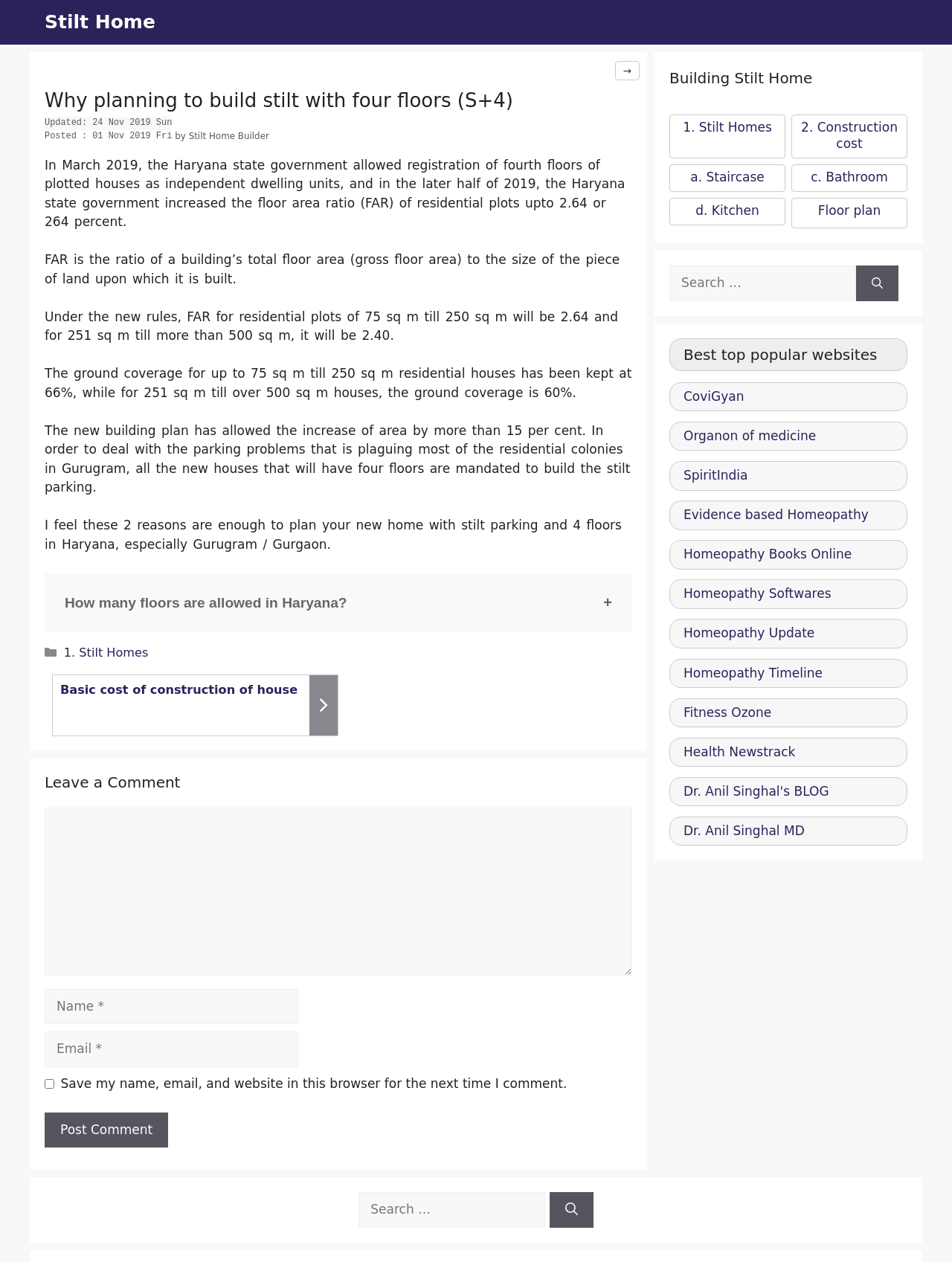What is the purpose of stilt parking?
Your answer should be a single word or phrase derived from the screenshot.

To deal with parking problems